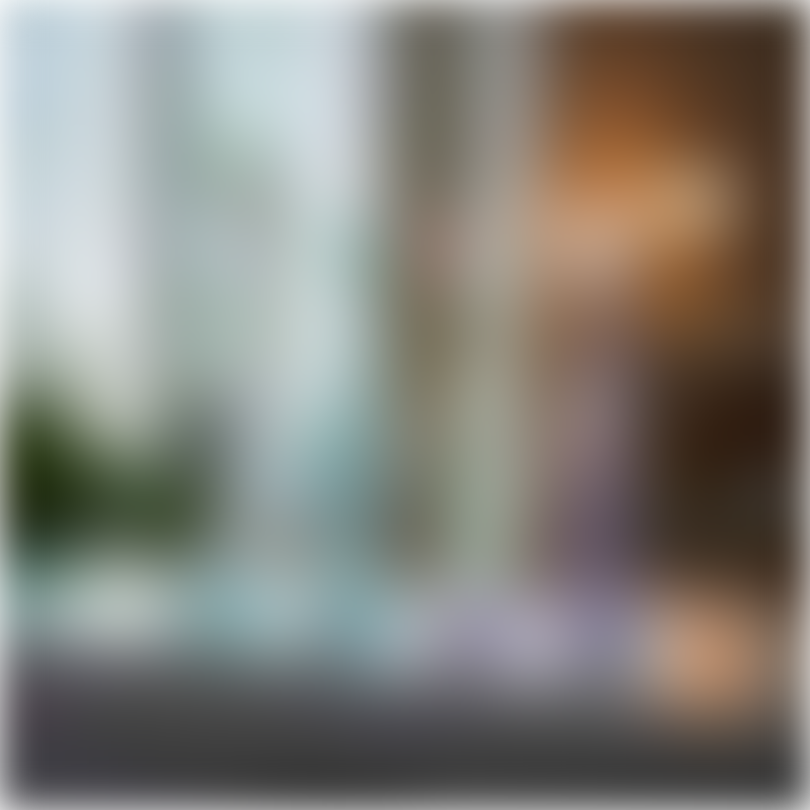Describe the image with as much detail as possible.

The image captures a selection of electric toothbrushes designed with ergonomic handles and soft bristles, showcasing an innovative approach to oral hygiene. These toothbrushes are prominently displayed against a stylish background, highlighting their modern design and functionality. The emphasis on ergonomic handles suggests a focus on comfort, particularly for users such as seniors who may benefit from a more accessible brushing experience. Soft bristles indicate a gentle cleaning action, making them suitable for sensitive gums and teeth. This visual aids in selecting the best electric toothbrushes tailored for seniors, aligning with the header titled "Top Electric Toothbrushes for Seniors."